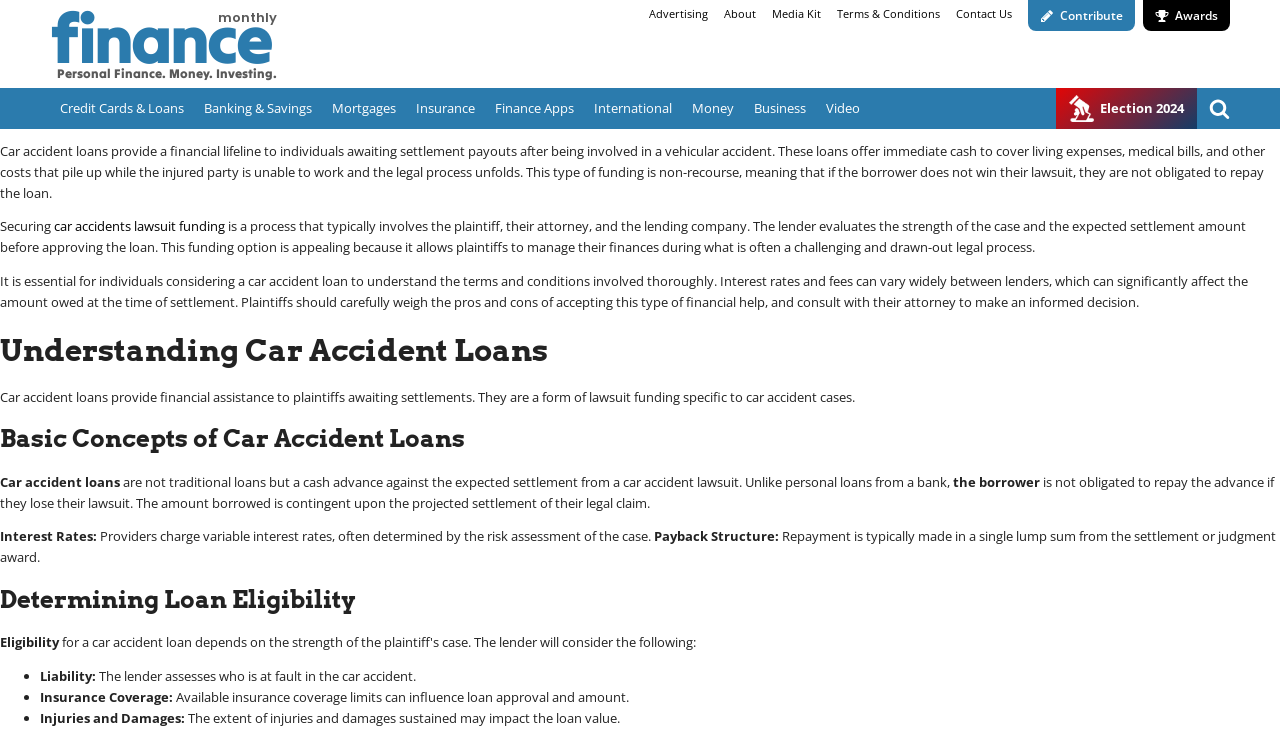Highlight the bounding box coordinates of the region I should click on to meet the following instruction: "Click on 'Advertising'".

[0.501, 0.0, 0.559, 0.037]